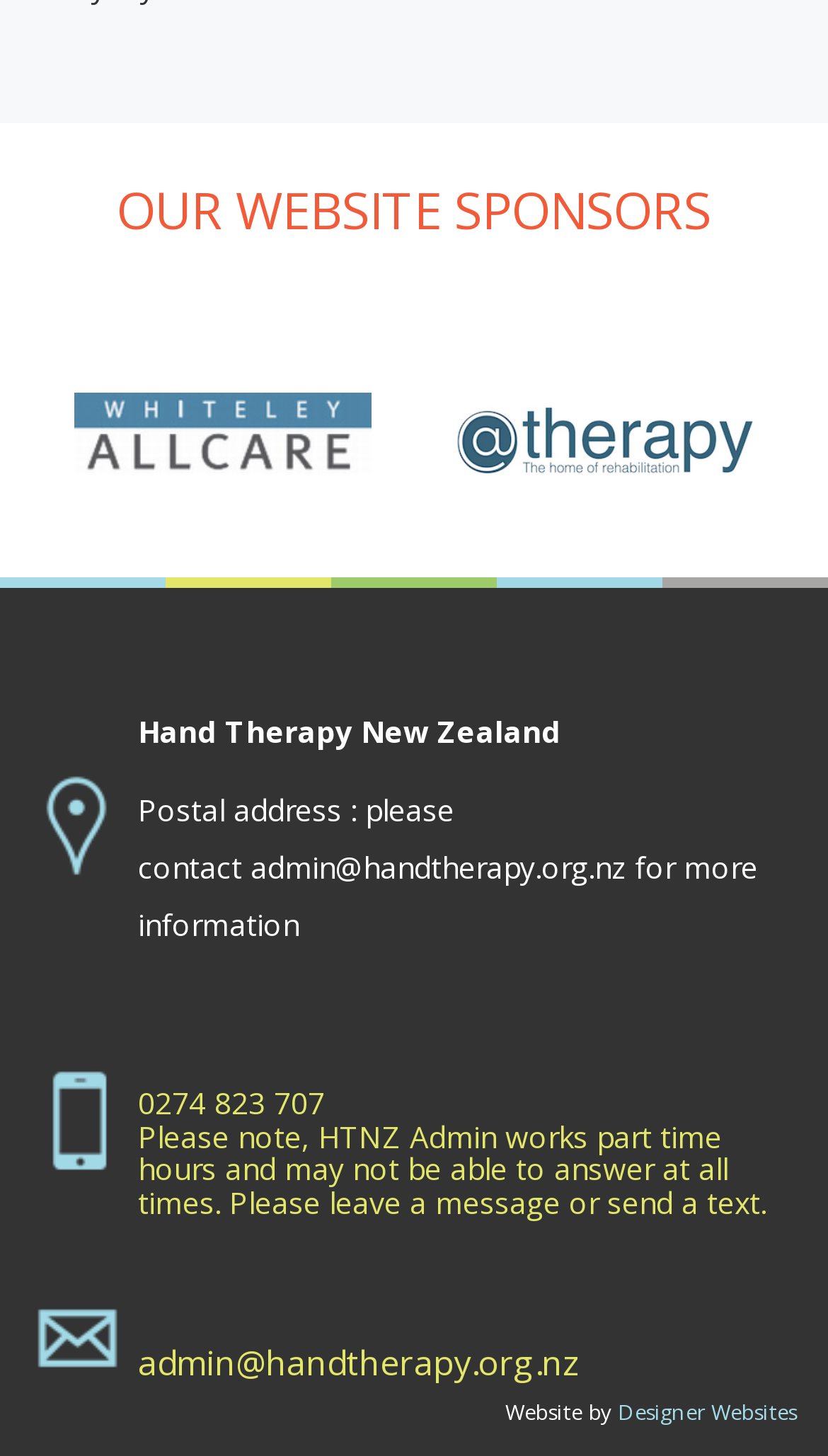Locate the bounding box coordinates of the UI element described by: "Designer Websites". The bounding box coordinates should consist of four float numbers between 0 and 1, i.e., [left, top, right, bottom].

[0.746, 0.959, 0.962, 0.98]